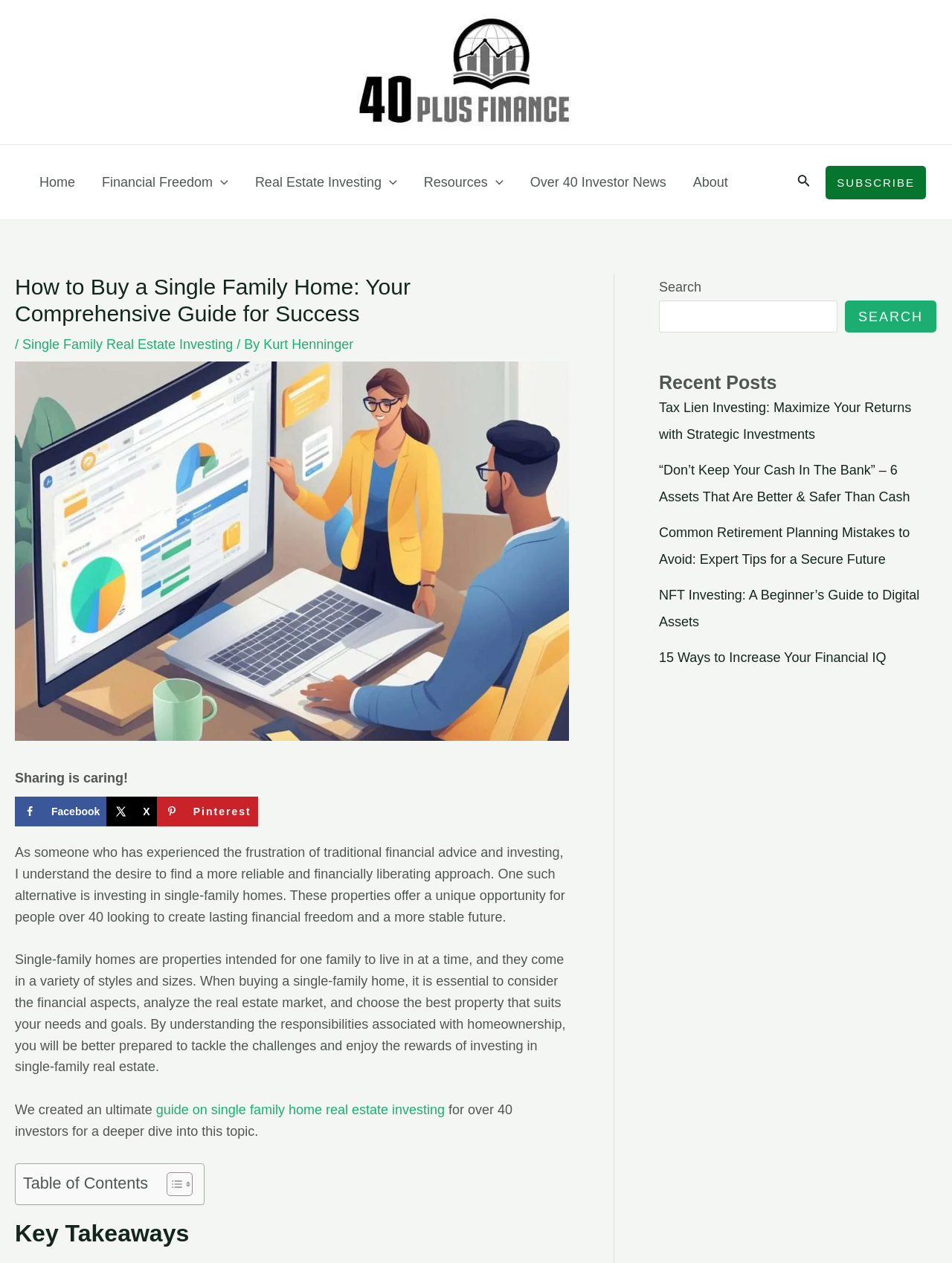Answer the question using only a single word or phrase: 
What is the 'Table of Contents' section for?

To navigate the guide